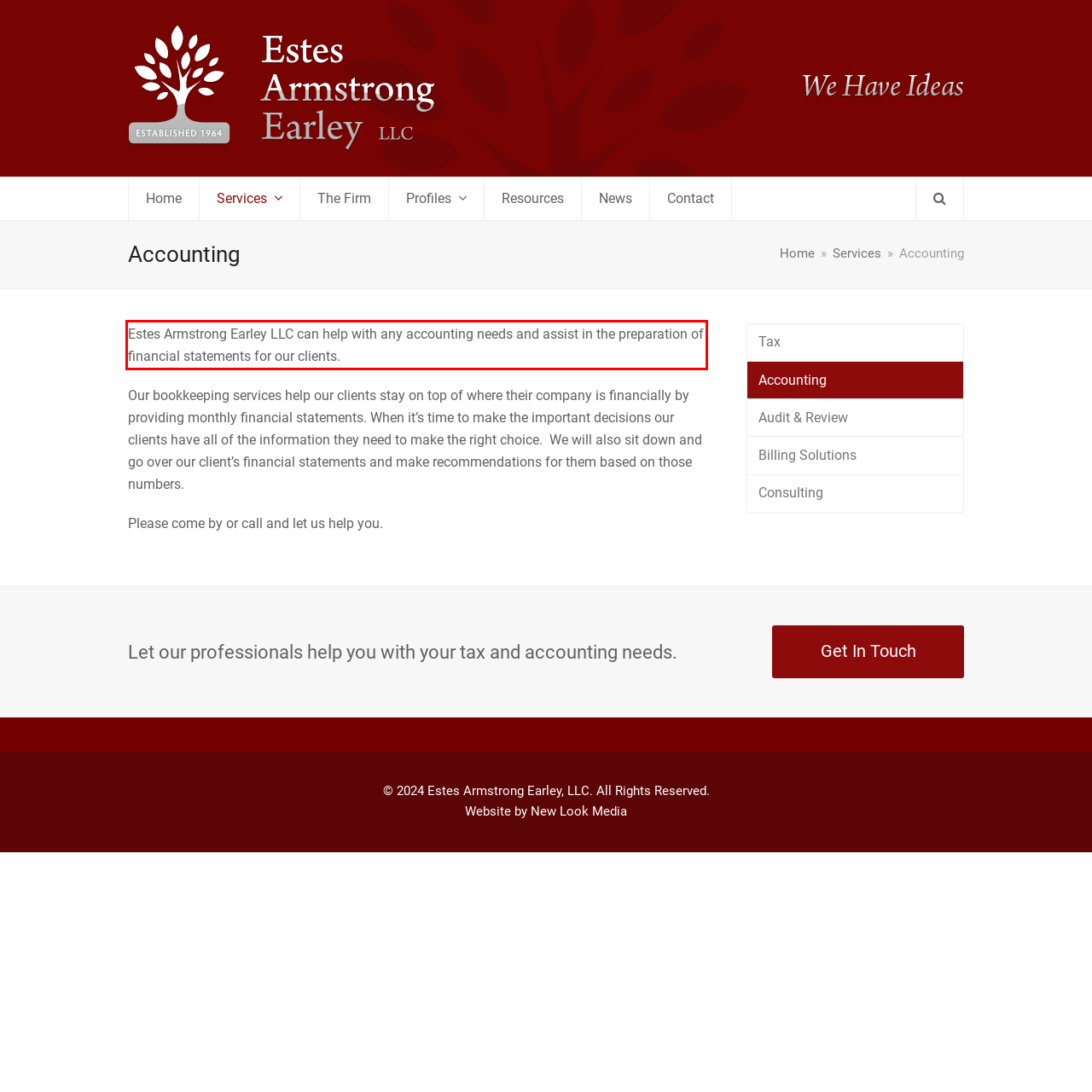Given a webpage screenshot, locate the red bounding box and extract the text content found inside it.

Estes Armstrong Earley LLC can help with any accounting needs and assist in the preparation of financial statements for our clients.